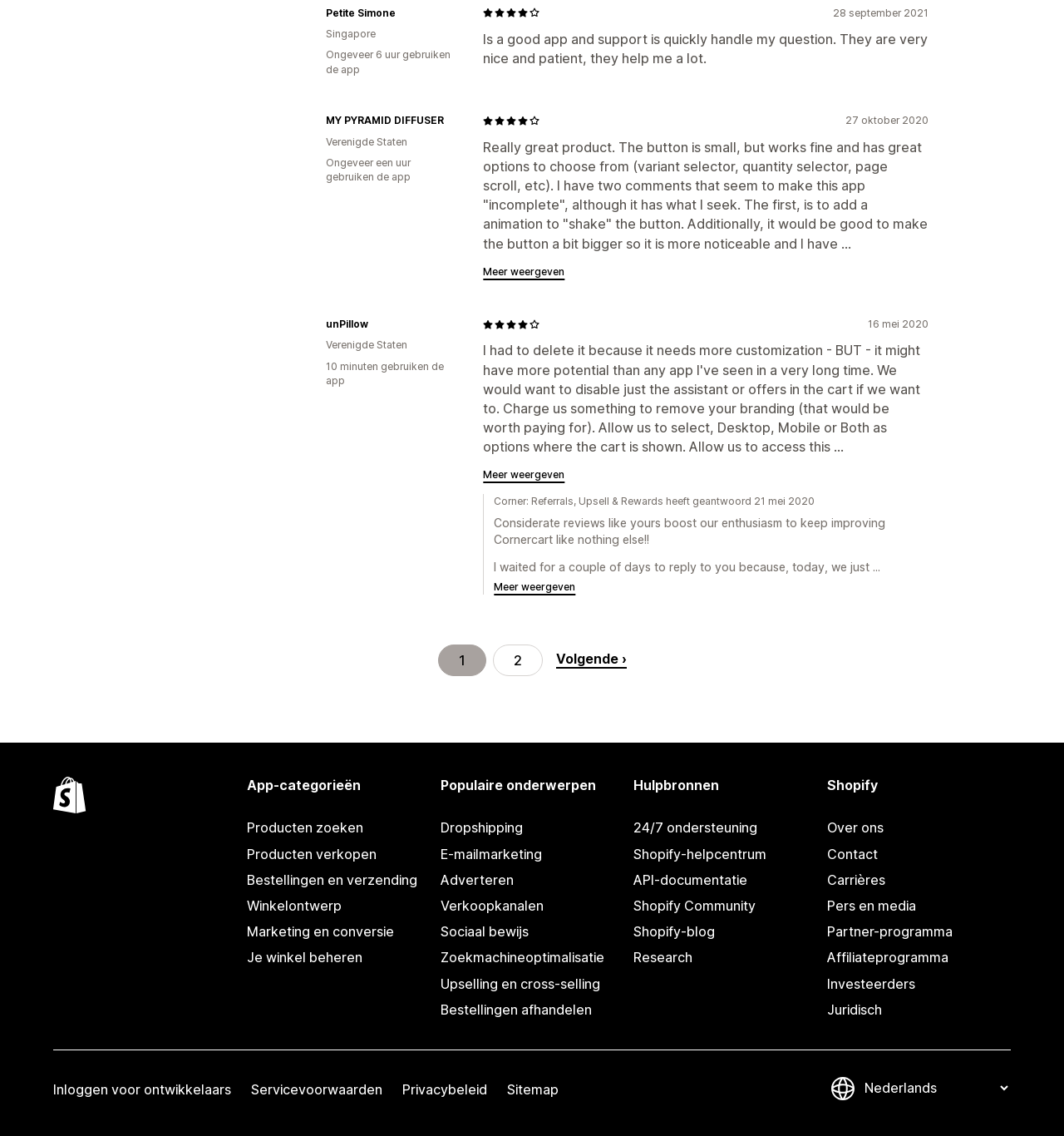Pinpoint the bounding box coordinates of the area that should be clicked to complete the following instruction: "Go to page 2". The coordinates must be given as four float numbers between 0 and 1, i.e., [left, top, right, bottom].

[0.463, 0.568, 0.51, 0.595]